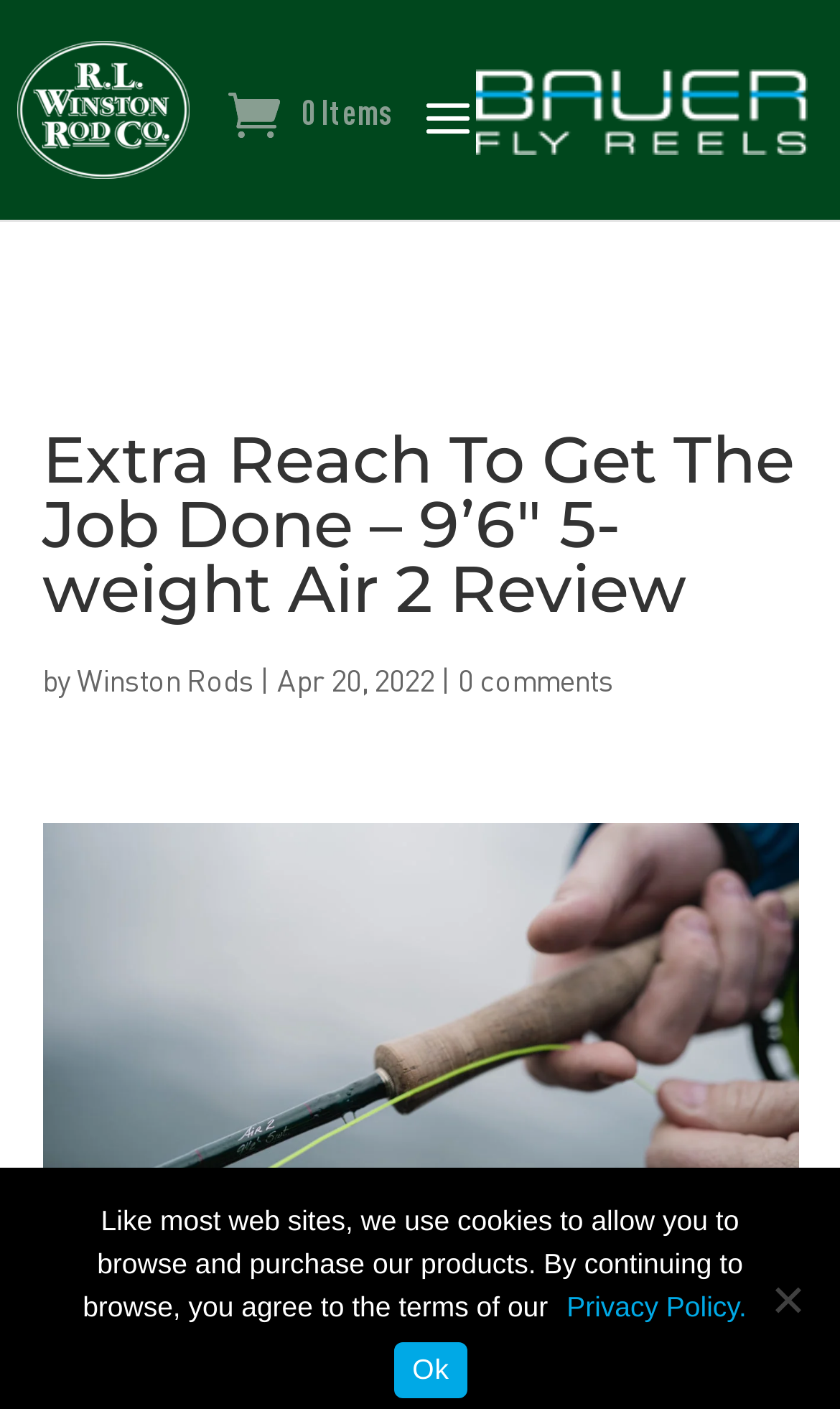Offer a meticulous caption that includes all visible features of the webpage.

The webpage is a review of the 9'6" 5-weight Air 2 fly rod from R.L. Winston Fly Rods. At the top right corner, there is a link to open in a new tab, accompanied by an image of Bauer Fly Reels. On the top left, there is a link to R.L. Winston Fly Rods, accompanied by an image of the brand's logo.

Below these elements, there is a table layout that spans about half of the page width. Within this table, there is a heading that reads "Extra Reach To Get The Job Done – 9’6″ 5-weight Air 2 Review". Below the heading, there is a line of text that reads "by Winston Rods | Apr 20, 2022", with a link to the author's name. To the right of this line, there is a link to "0 comments".

The main content of the review is not explicitly mentioned in the accessibility tree, but it is likely to be below the heading and the author information. At the bottom of the page, there is a notice about the use of cookies, with a link to the Privacy Policy. Next to this notice, there is a button to accept the terms, labeled "Ok". On the bottom right corner, there is a generic element labeled "No", which may be a checkbox or a button.